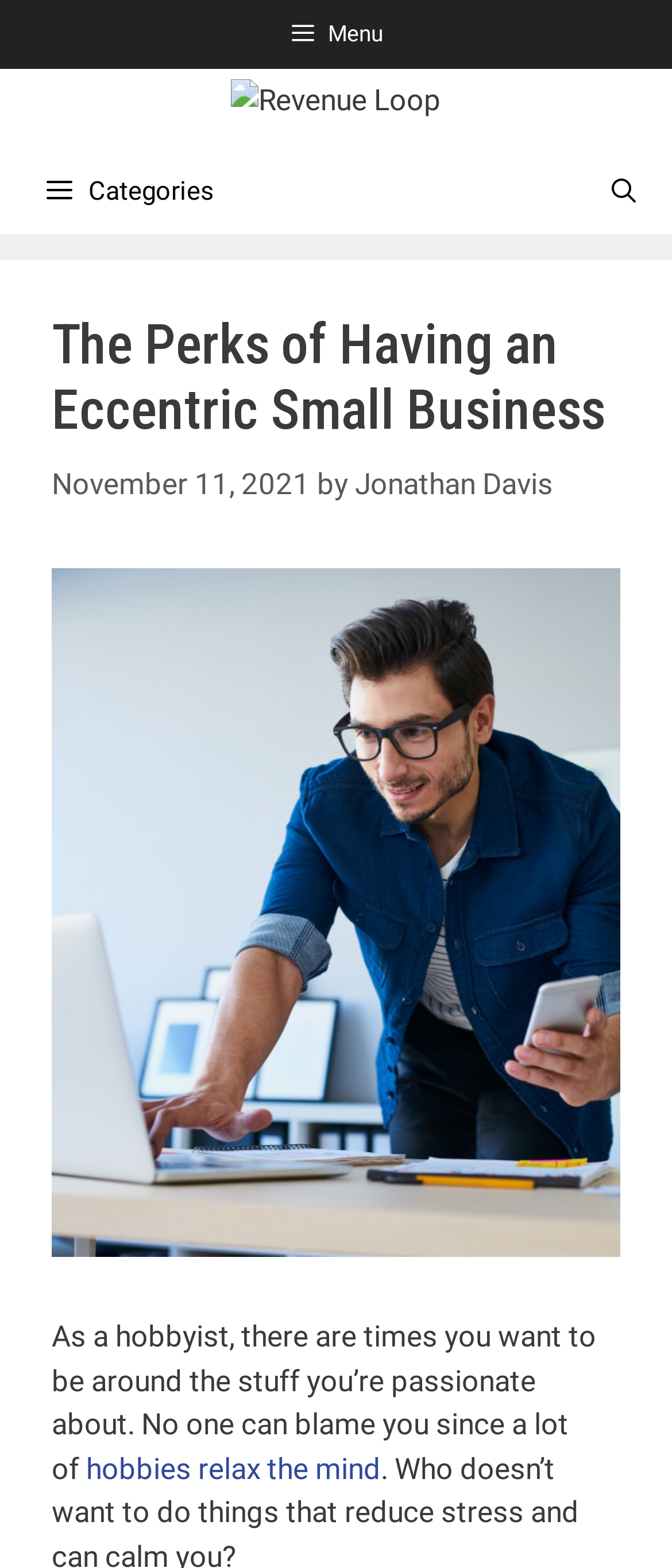Describe the webpage in detail, including text, images, and layout.

The webpage is about the benefits of turning one's quirky hobbies and passions into a business. At the top left corner, there is a button labeled "Menu" and a banner with a link to "Revenue Loop" accompanied by an image of the same name. Below the banner, there is a navigation menu labeled "Primary" with a search bar link and a categories button.

The main content of the webpage is headed by a title "The Perks of Having an Eccentric Small Business" followed by a timestamp "November 11, 2021" and the author's name "Jonathan Davis". Below the title, there is an image of a business man.

The article begins with a paragraph of text that discusses how hobbyists often want to be around the things they are passionate about, and how this can be beneficial. The text includes a link to "hobbies relax the mind".